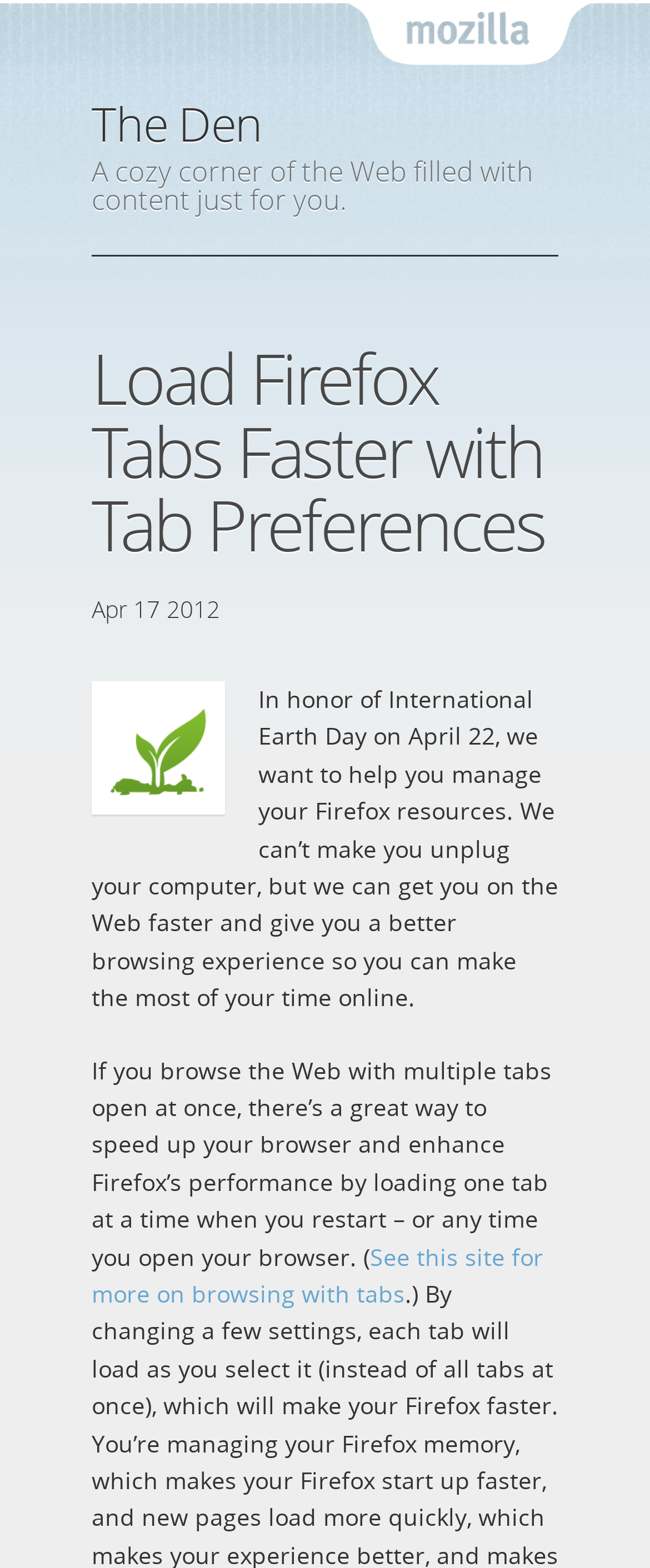What is the purpose of the article?
Please answer the question with as much detail and depth as you can.

I inferred the purpose of the article by reading the static text element which states 'In honor of International Earth Day on April 22, we want to help you manage your Firefox resources...'. This text suggests that the article aims to provide information on managing Firefox resources.